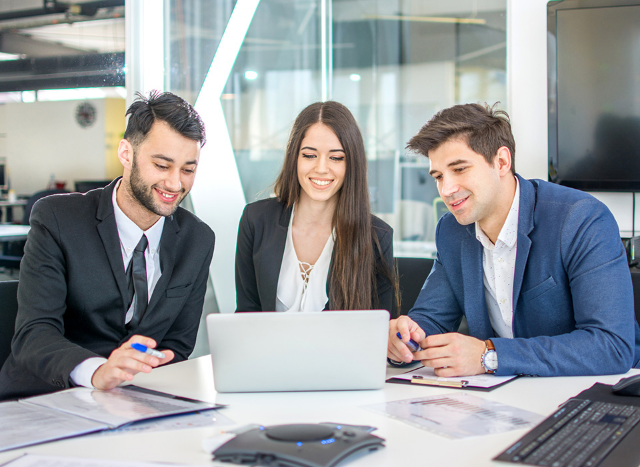What is the woman in the center doing?
Analyze the image and provide a thorough answer to the question.

Based on the caption, the woman in the center appears to be explaining or pointing to something on the laptop screen, as indicated by her expression conveying enthusiasm and clarity.